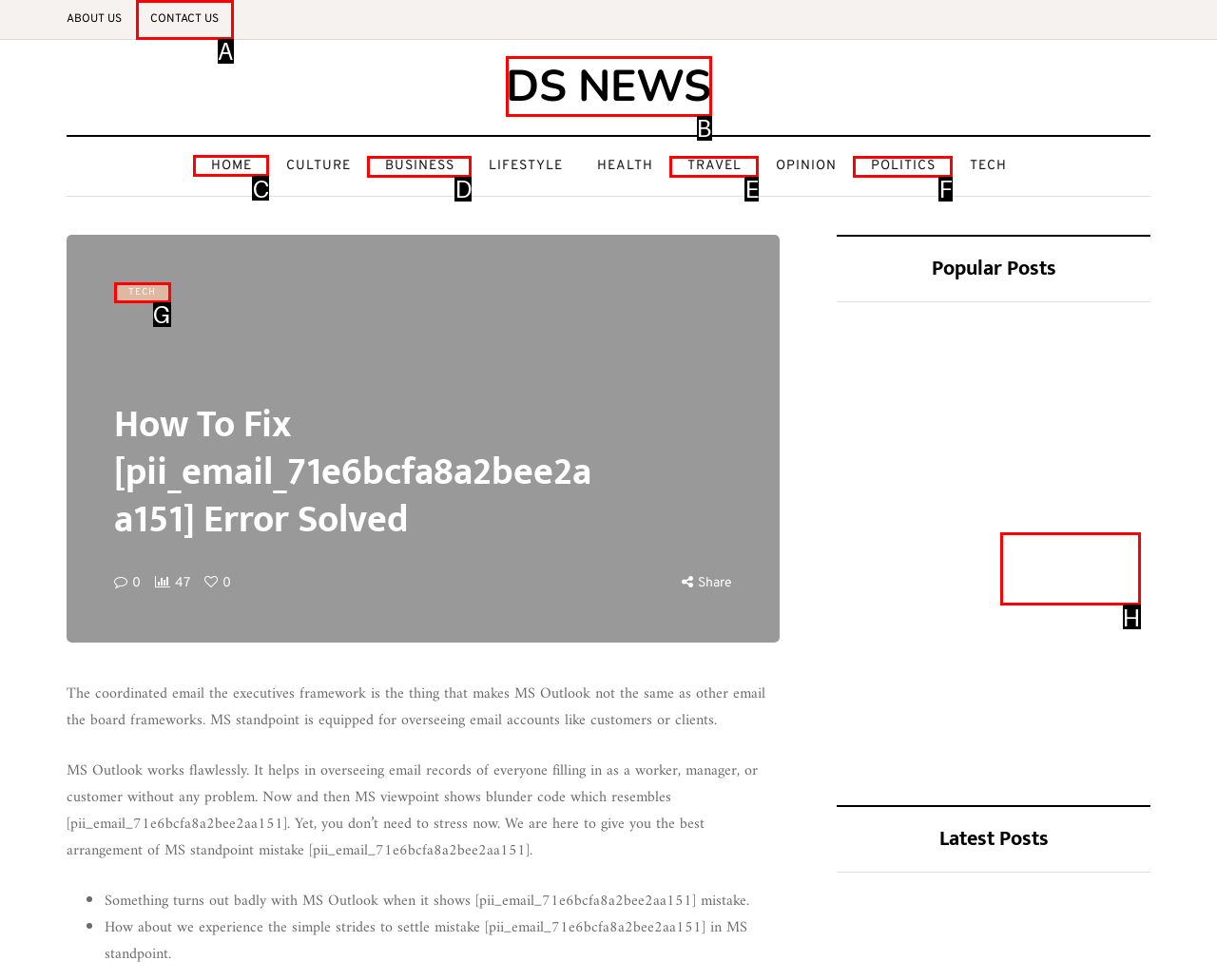Select the letter of the UI element you need to click to complete this task: Click on HOME.

C